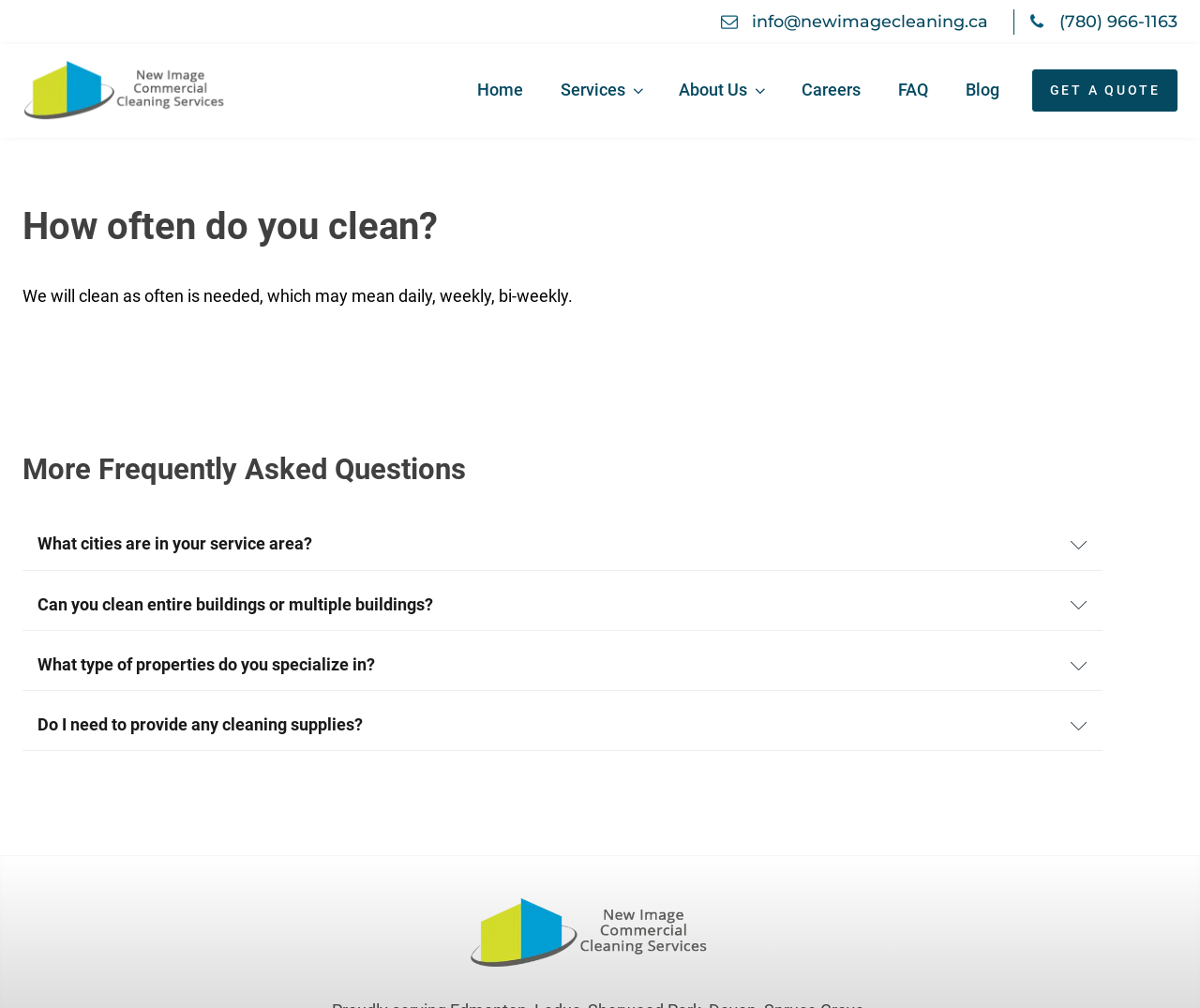Analyze the image and provide a detailed answer to the question: Do I need to provide cleaning supplies for New Image Commercial Cleaning Services?

I found the answer by looking at the StaticText element with the text 'We offer you the choice of using your cleaning supplies or ours.' which is located under the heading 'Do I need to provide any cleaning supplies?'.